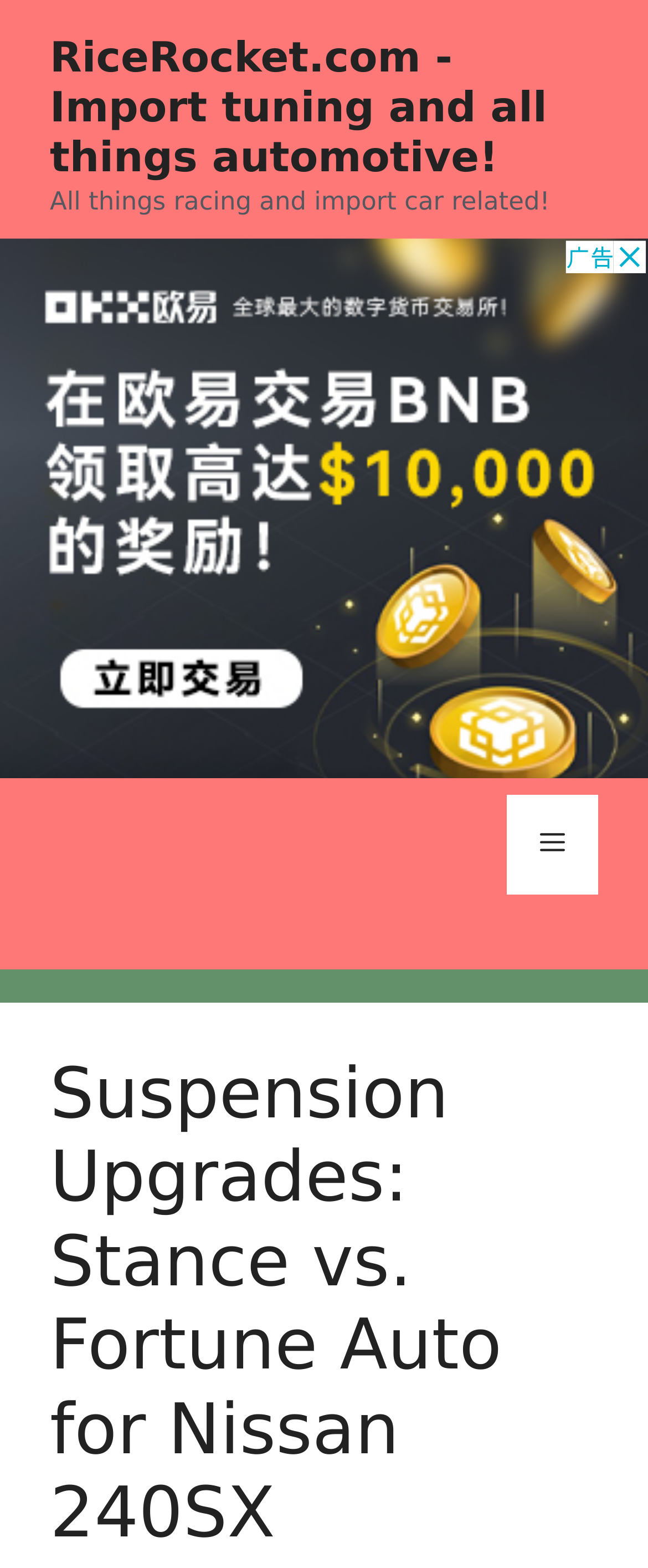Identify the bounding box coordinates for the UI element mentioned here: "Menu". Provide the coordinates as four float values between 0 and 1, i.e., [left, top, right, bottom].

[0.782, 0.506, 0.923, 0.57]